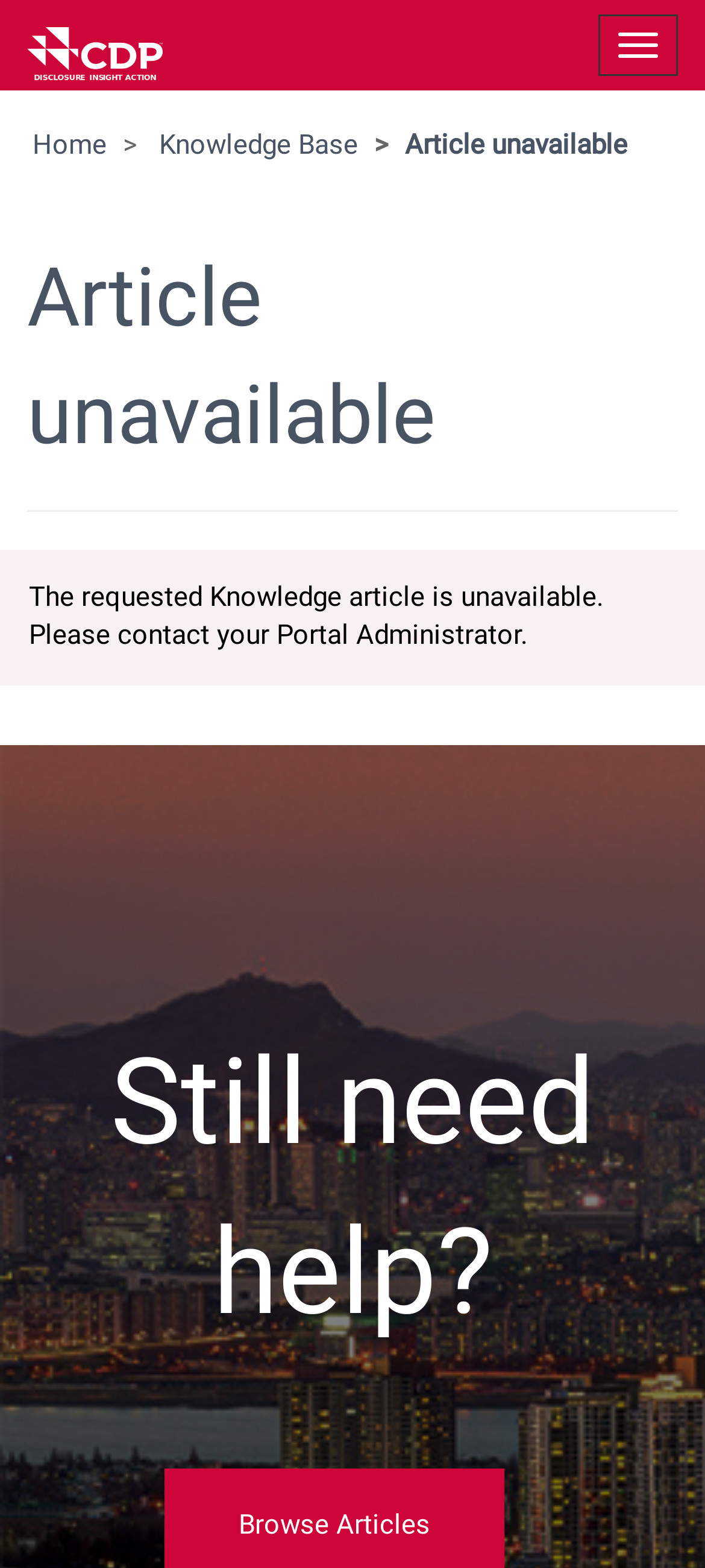Please provide a brief answer to the following inquiry using a single word or phrase:
Who should be contacted for assistance?

Portal Administrator